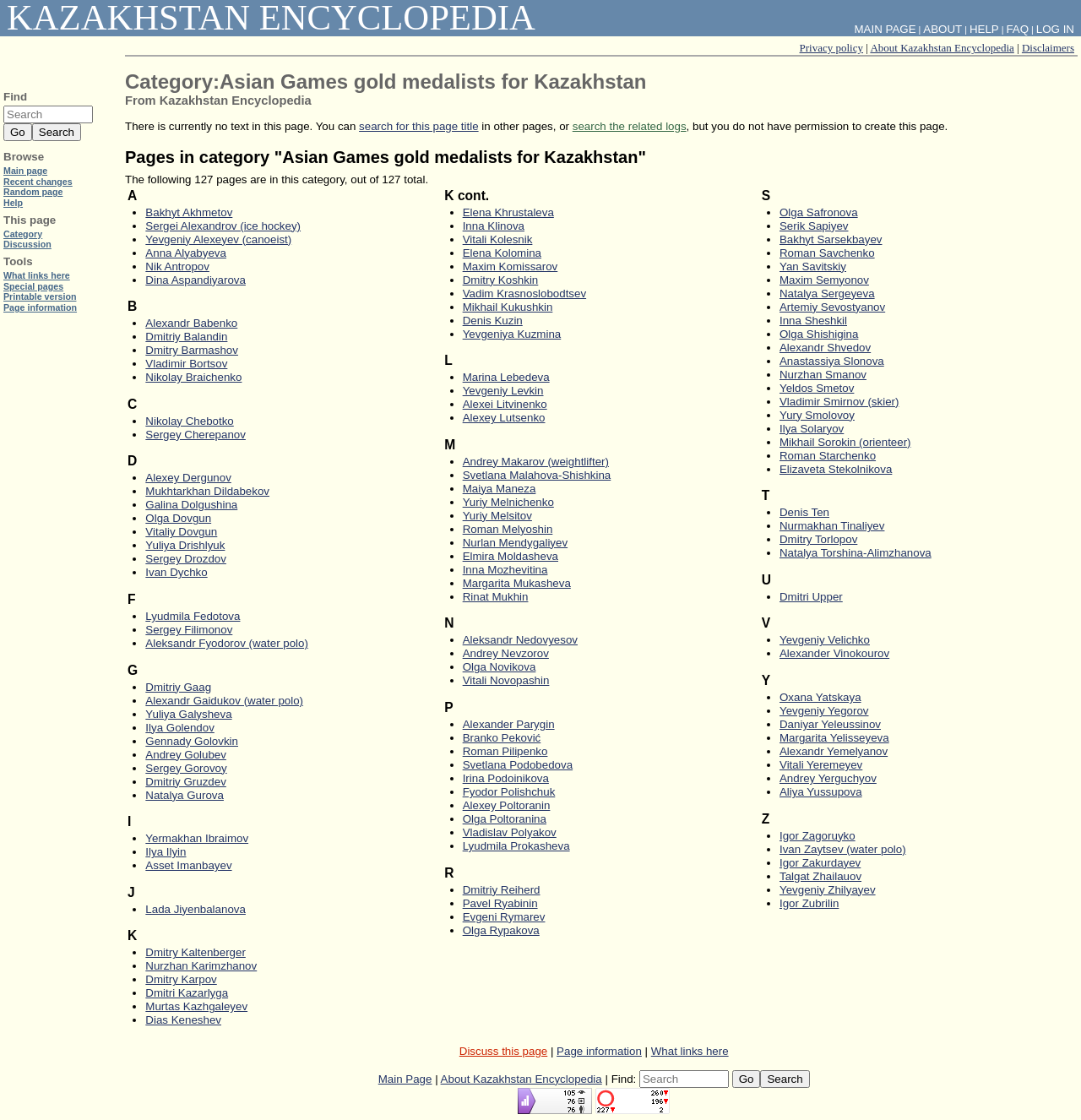Locate the UI element described by Aleksandr Fyodorov (water polo) in the provided webpage screenshot. Return the bounding box coordinates in the format (top-left x, top-left y, bottom-right x, bottom-right y), ensuring all values are between 0 and 1.

[0.135, 0.569, 0.285, 0.58]